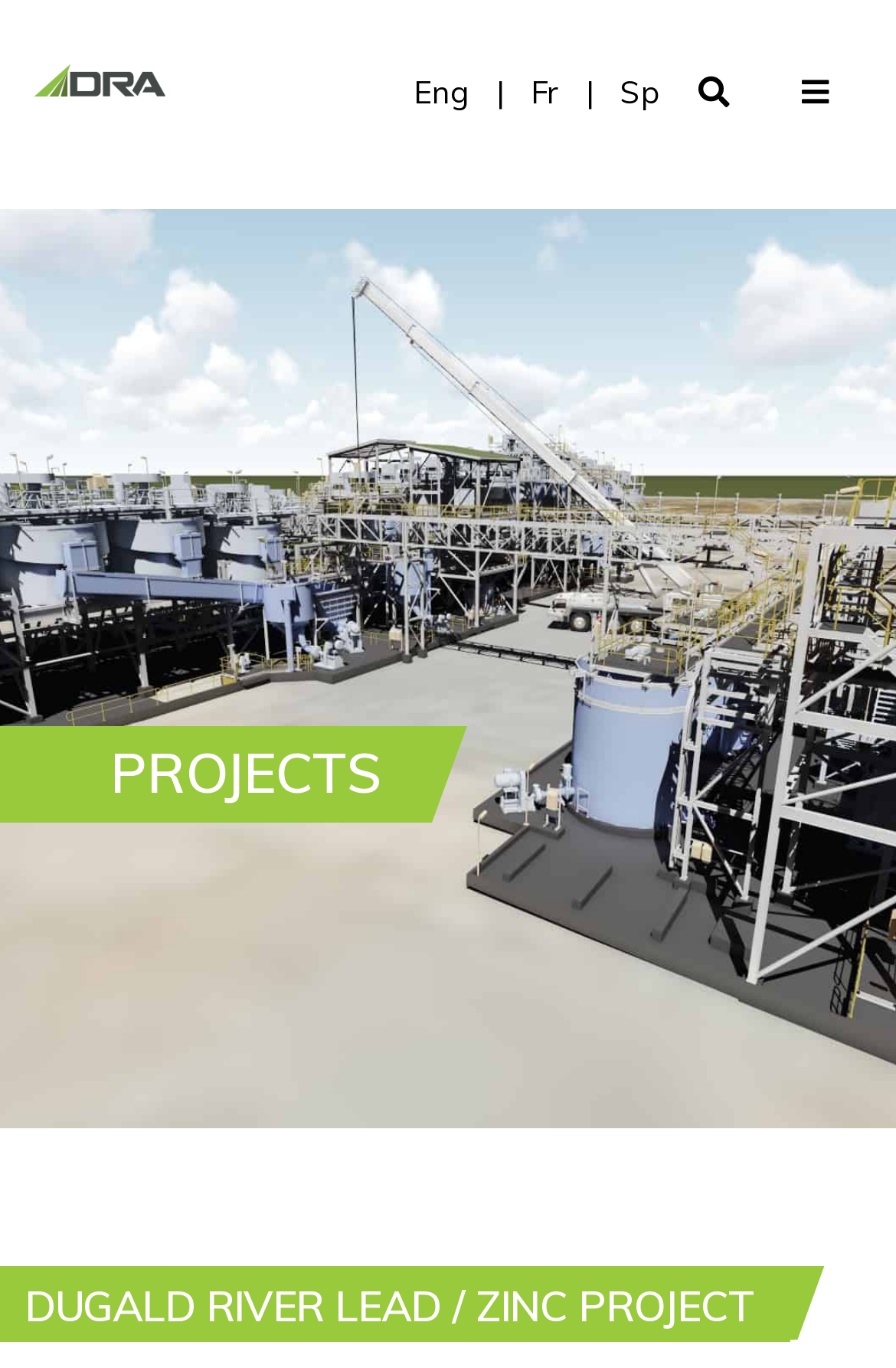Please determine the bounding box coordinates for the element with the description: "Fr".

[0.592, 0.052, 0.623, 0.081]